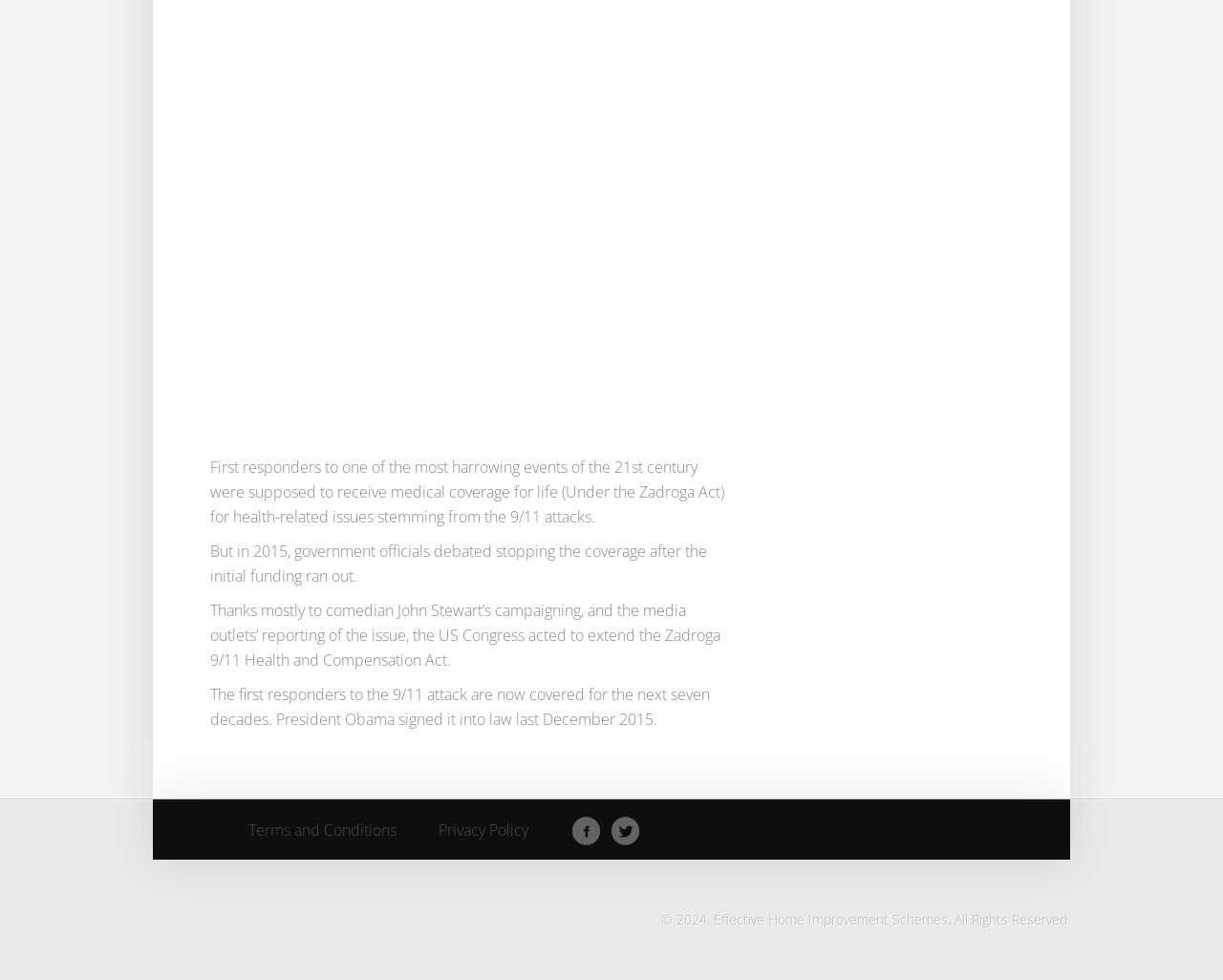Predict the bounding box for the UI component with the following description: "Privacy PolicyPrivacy Policy".

[0.343, 0.817, 0.448, 0.877]